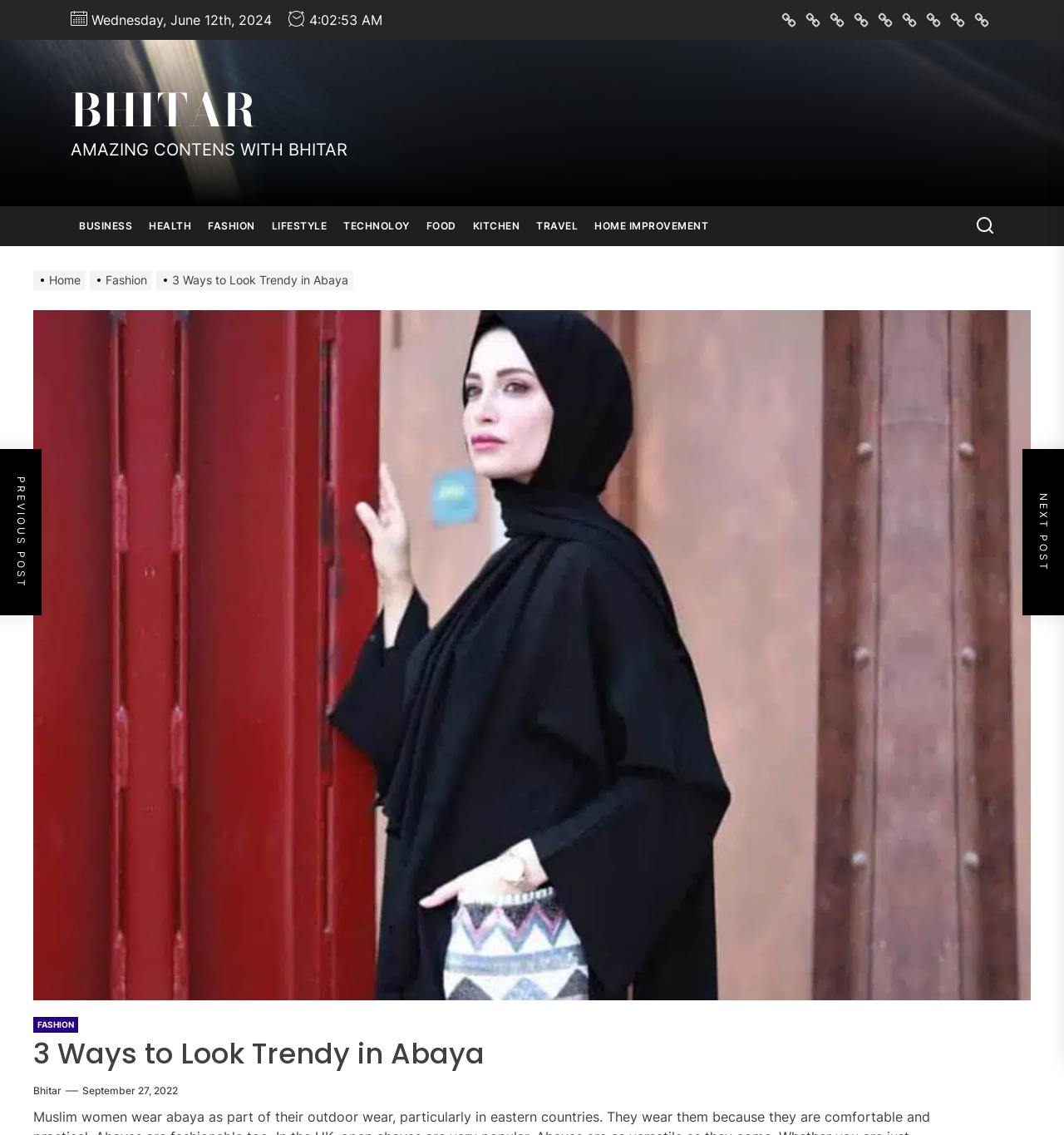What is the name of the website?
Refer to the image and provide a thorough answer to the question.

I found the name of the website by looking at the top-left corner of the webpage, where it says 'BHITAR' in a link element.